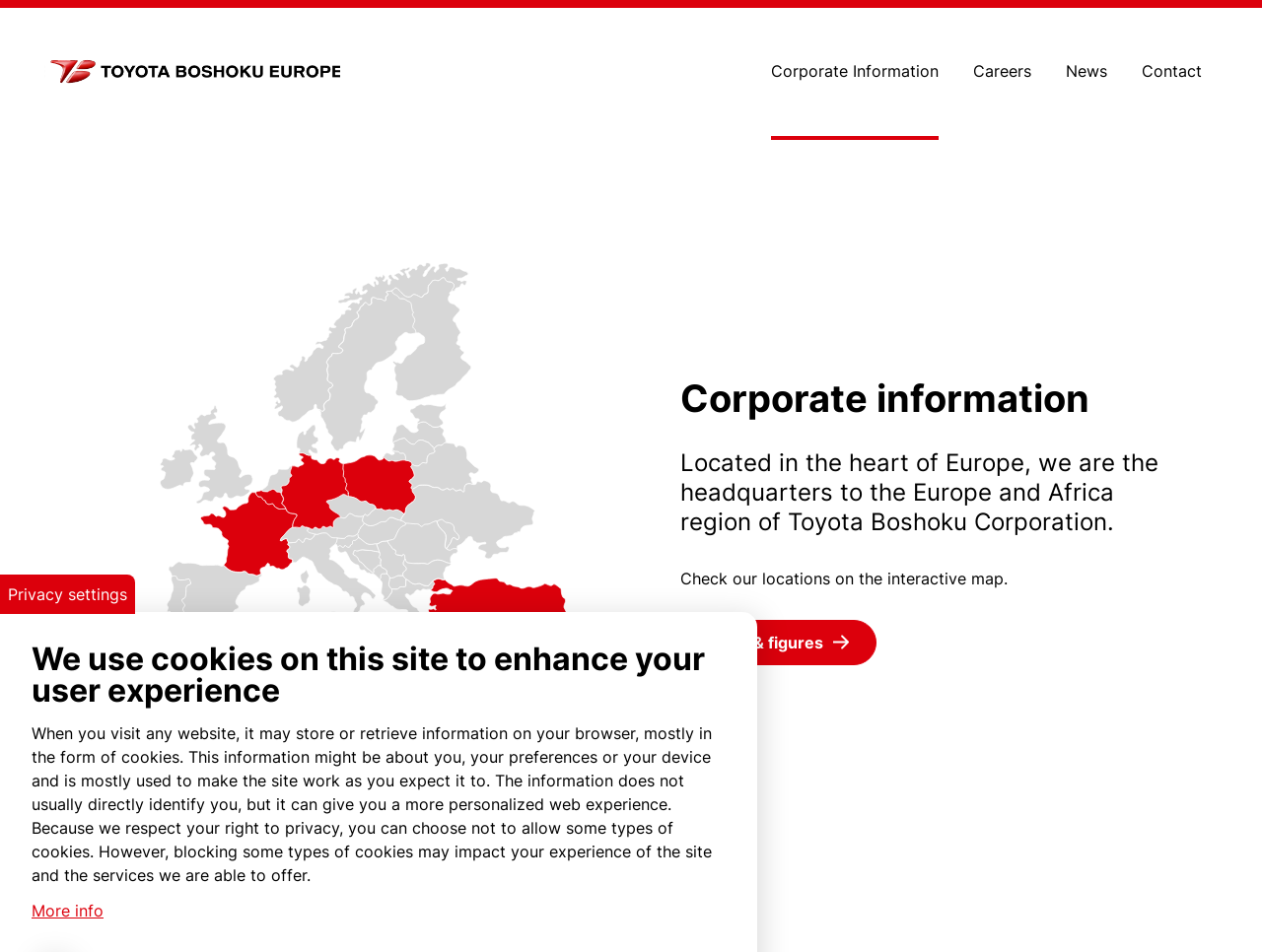Identify the coordinates of the bounding box for the element that must be clicked to accomplish the instruction: "Go to Careers".

[0.771, 0.064, 0.817, 0.085]